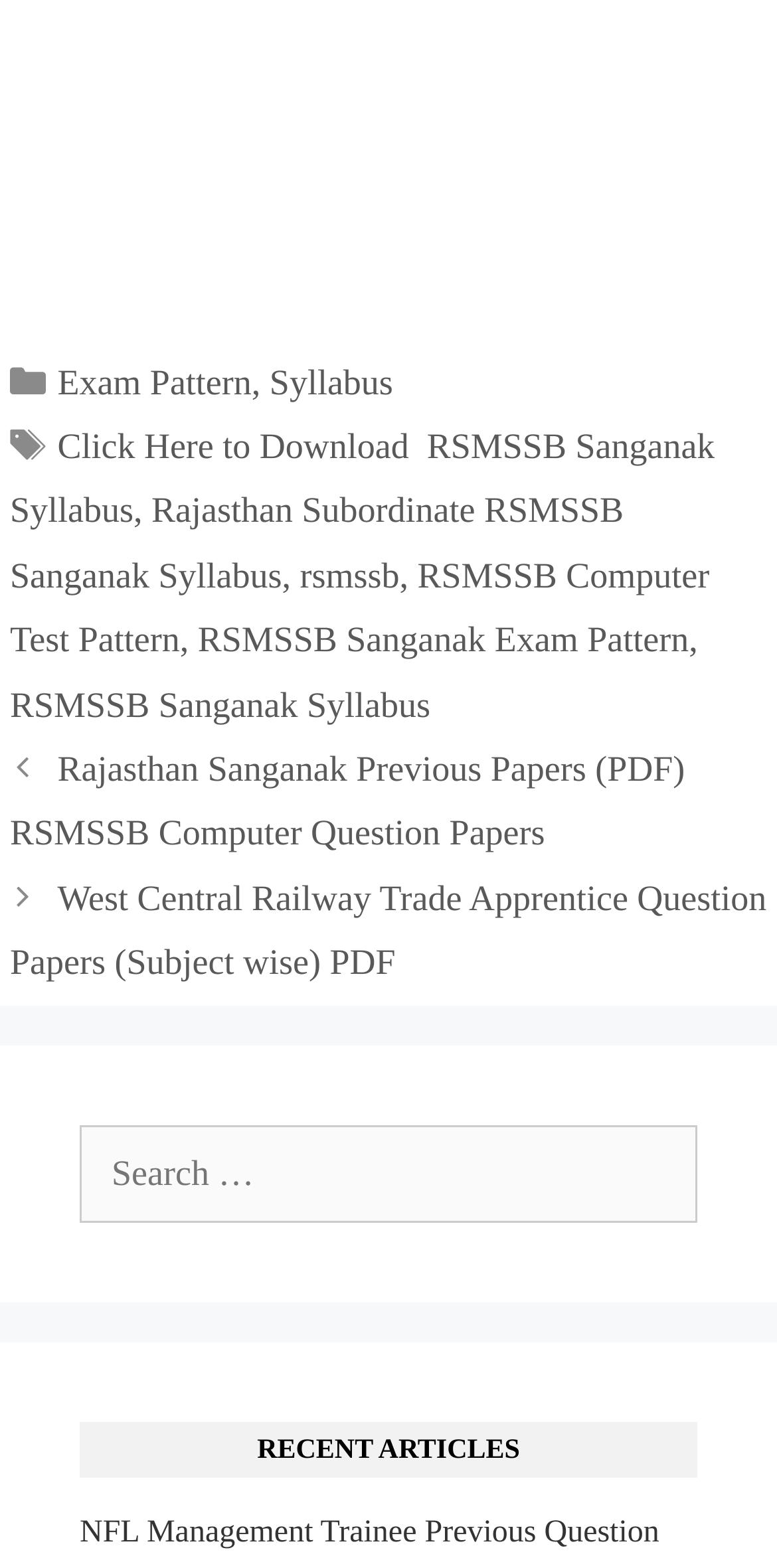Please locate the bounding box coordinates of the element that should be clicked to achieve the given instruction: "Click on Rajasthan Sanganak Previous Papers".

[0.013, 0.478, 0.881, 0.544]